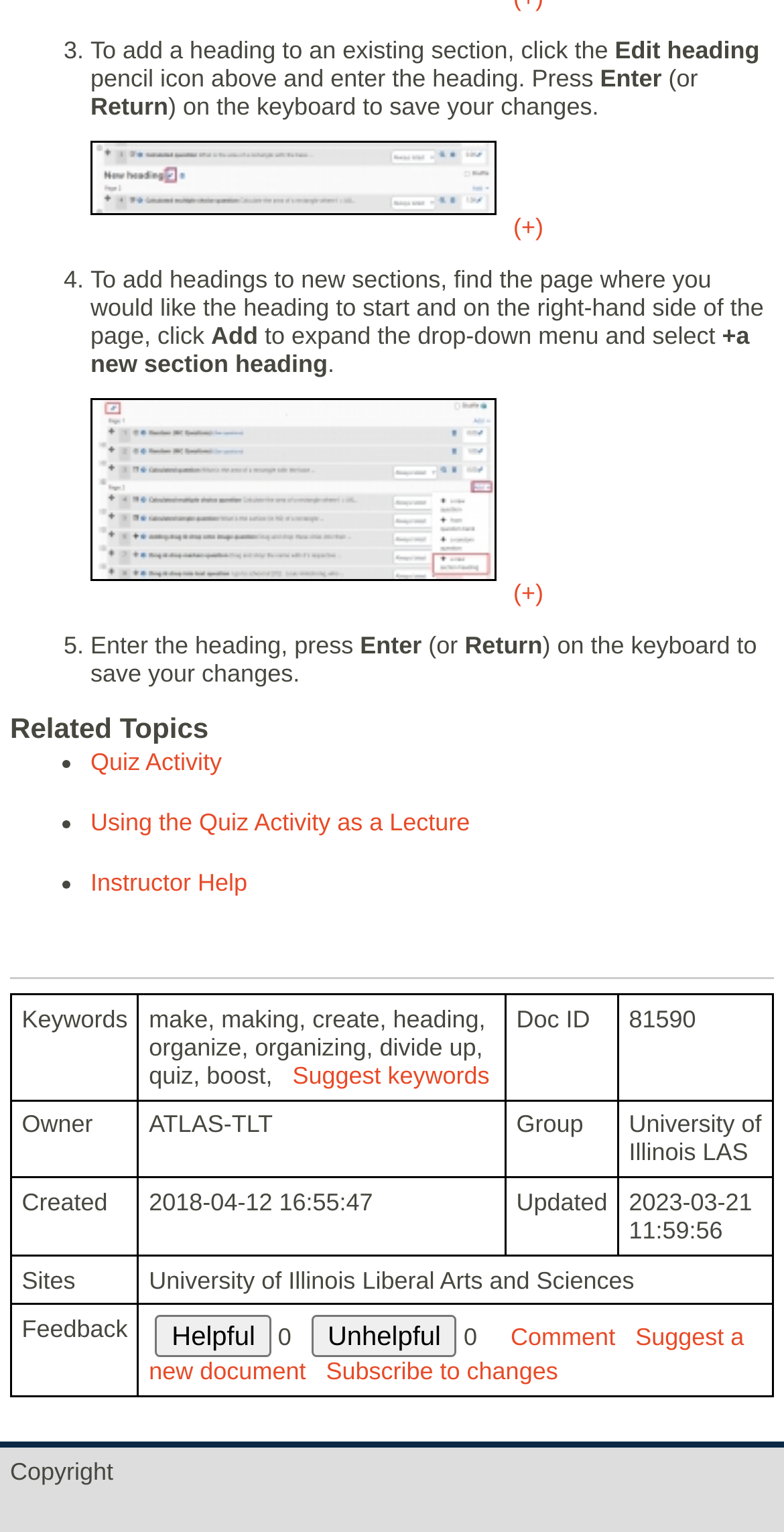Highlight the bounding box coordinates of the element that should be clicked to carry out the following instruction: "Click the 'Suggest keywords' link". The coordinates must be given as four float numbers ranging from 0 to 1, i.e., [left, top, right, bottom].

[0.373, 0.693, 0.624, 0.711]